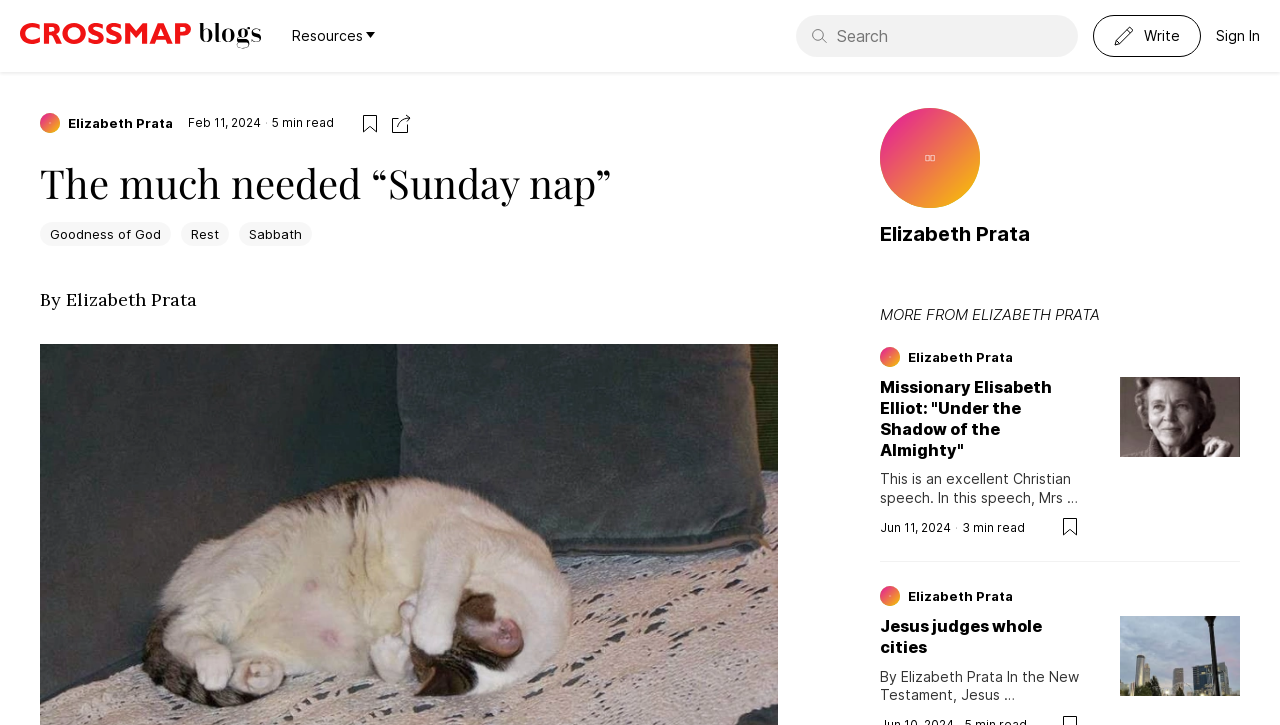Predict the bounding box coordinates for the UI element described as: "Goodness of God". The coordinates should be four float numbers between 0 and 1, presented as [left, top, right, bottom].

[0.031, 0.306, 0.134, 0.339]